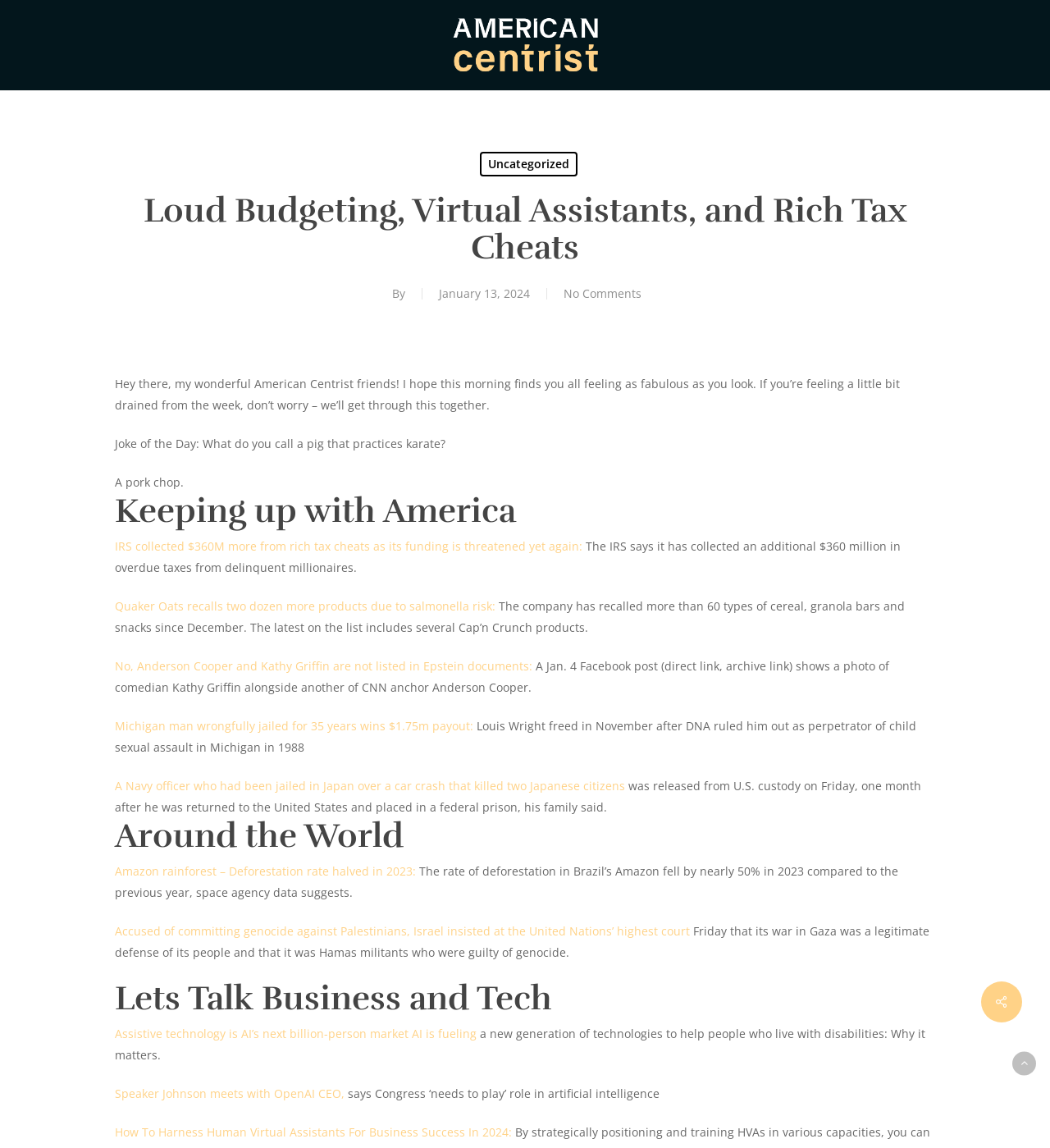Generate a comprehensive caption for the webpage you are viewing.

The webpage is an article from American Centrist, featuring a collection of news articles and stories. At the top, there is a logo and a link to the website's homepage, accompanied by an image with the same name. Below this, there is a heading that reads "Loud Budgeting, Virtual Assistants, and Rich Tax Cheats" in a large font.

To the right of the heading, there is a section with the author's name and the date of publication, January 13, 2024. Next to this, there is a link that says "No Comments". 

The main content of the webpage is divided into four sections: "Keeping up with America", "Around the World", "Let's Talk Business and Tech", and an unnamed section at the top. Each section has a heading in a larger font, followed by a series of links and short summaries of news articles.

In the first section, "Keeping up with America", there are articles about the IRS collecting more taxes from rich tax cheats, a recall of Quaker Oats products due to salmonella risk, and a false claim about Anderson Cooper and Kathy Griffin being listed in Epstein documents. 

The "Around the World" section features articles about a Michigan man who was wrongfully jailed for 35 years and won a $1.75 million payout, a Navy officer who was released from US custody, and deforestation in the Amazon rainforest.

The "Let's Talk Business and Tech" section has articles about assistive technology being AI's next billion-person market, Speaker Johnson meeting with the OpenAI CEO, and harnessing human virtual assistants for business success in 2024.

At the bottom of the page, there are two links with icons, one with a Facebook logo and another with a Twitter logo, likely for sharing the article on social media.